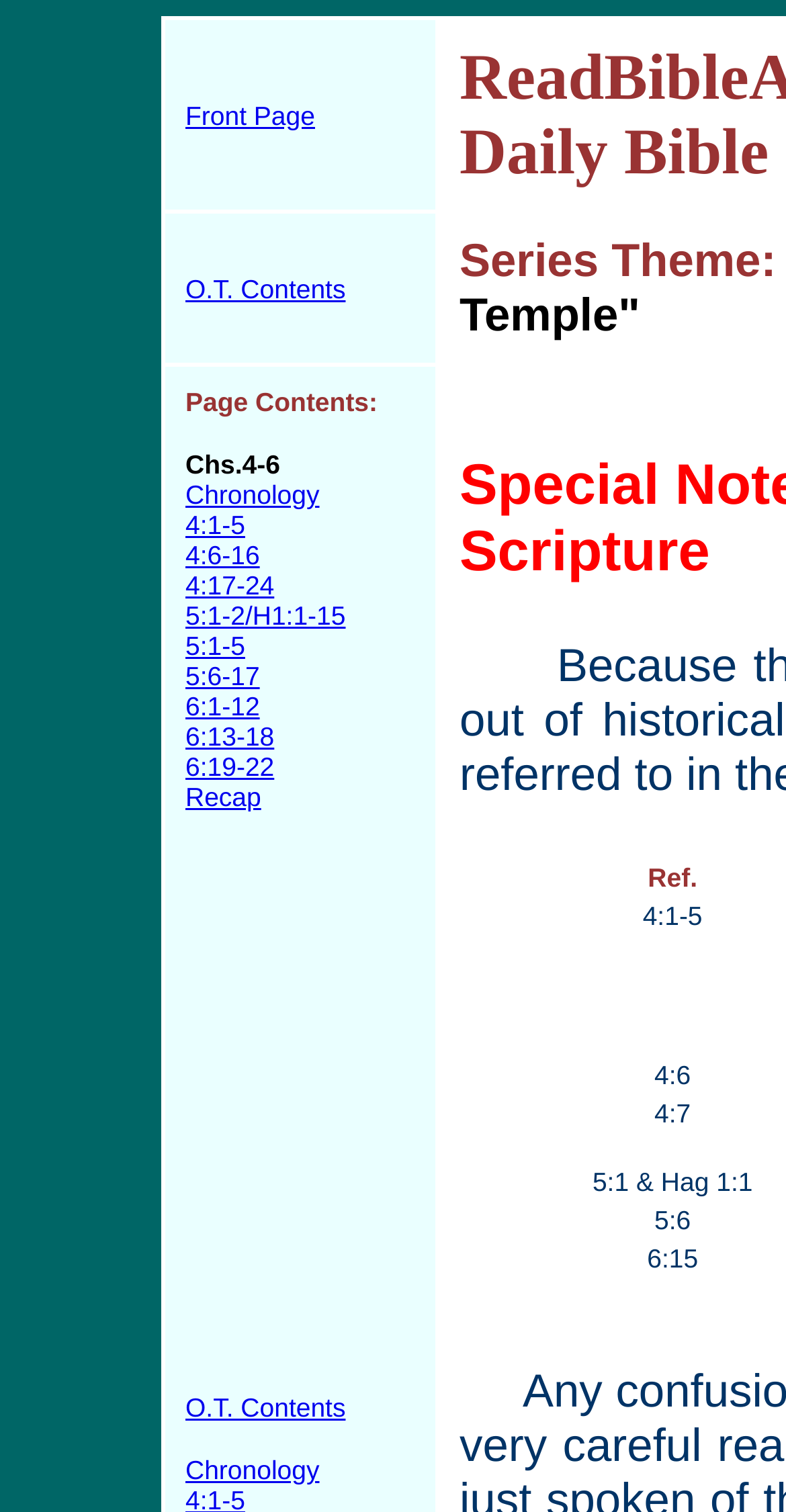Please find the bounding box coordinates of the element's region to be clicked to carry out this instruction: "view Recap".

[0.236, 0.517, 0.332, 0.537]